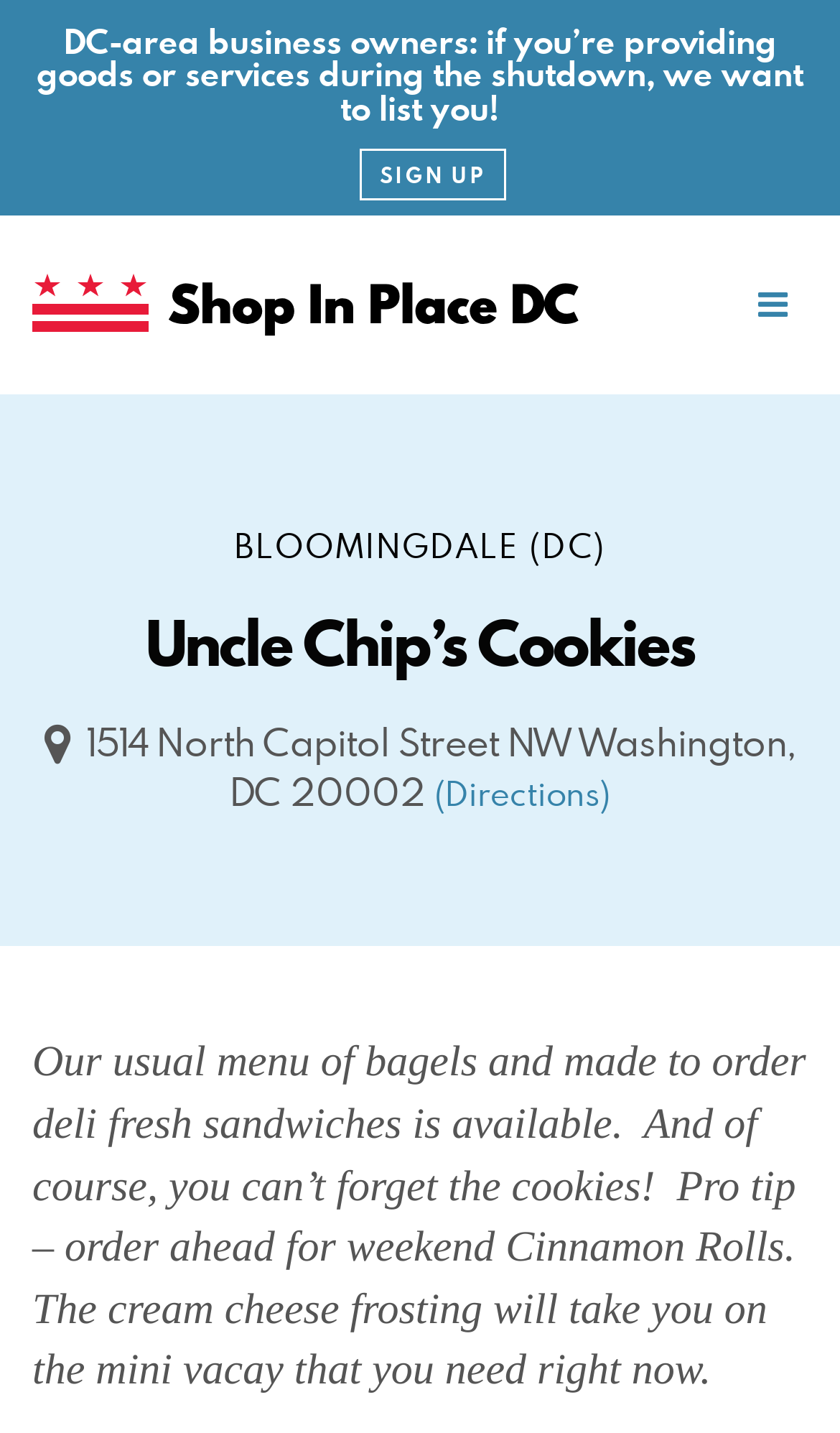Identify the bounding box coordinates for the UI element described as follows: "(Directions)". Ensure the coordinates are four float numbers between 0 and 1, formatted as [left, top, right, bottom].

[0.517, 0.538, 0.727, 0.568]